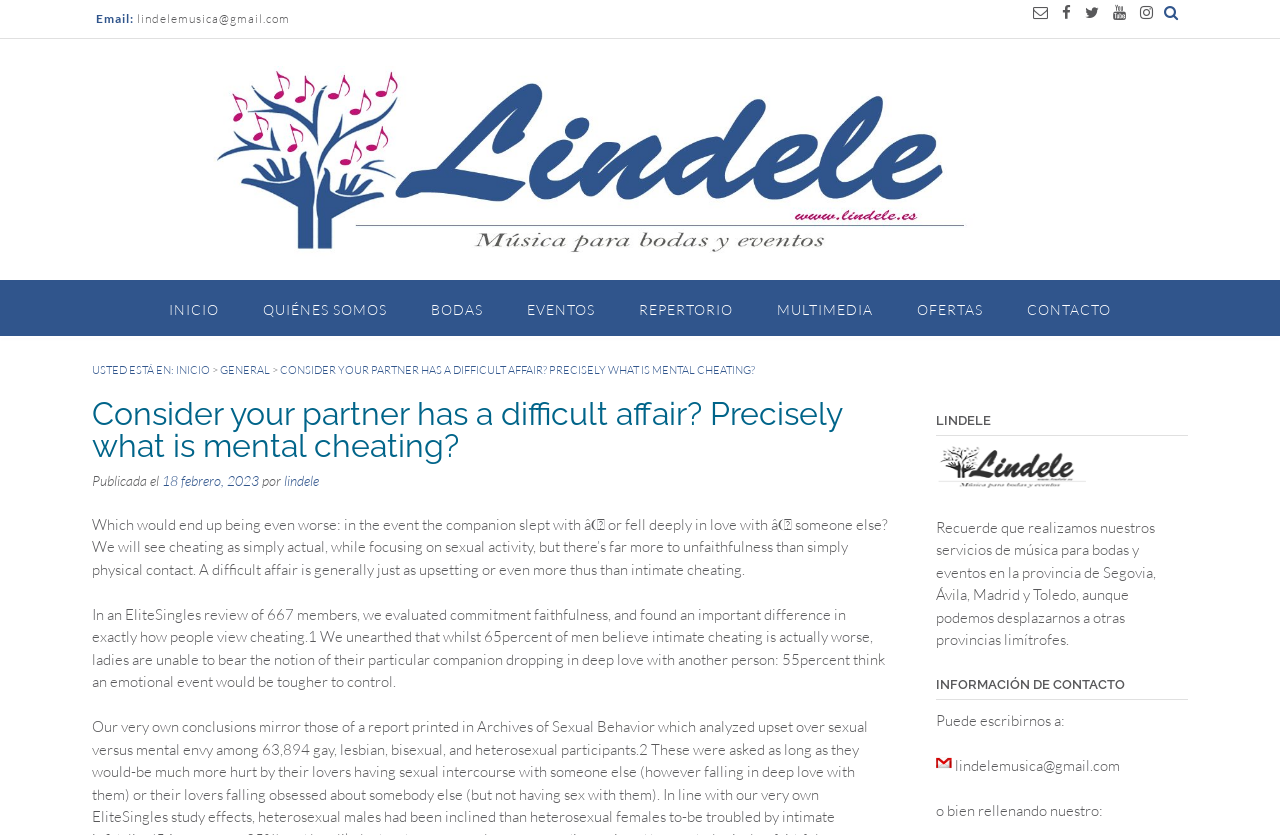Locate the headline of the webpage and generate its content.

Consider your partner has a difficult affair? Precisely what is mental cheating?